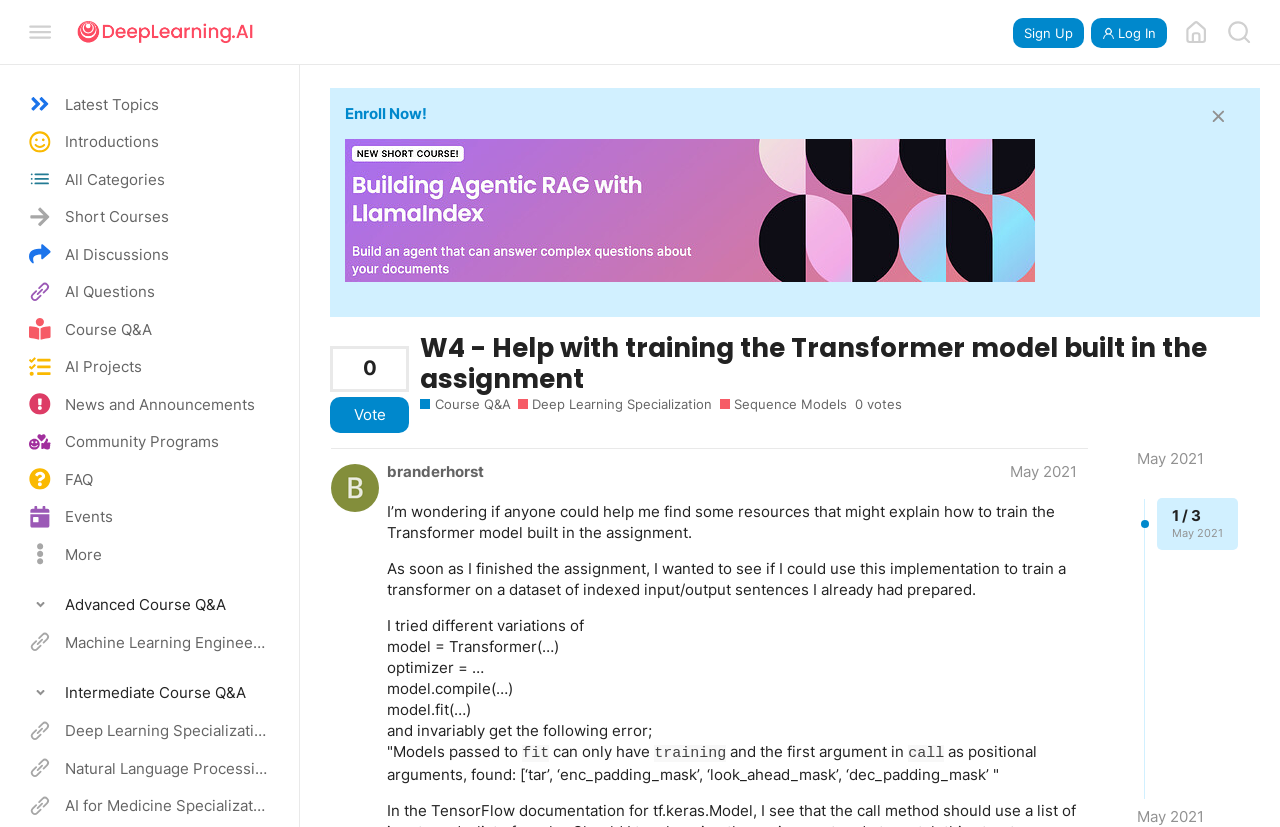Provide the bounding box coordinates of the area you need to click to execute the following instruction: "Enroll in a course".

[0.27, 0.125, 0.334, 0.148]